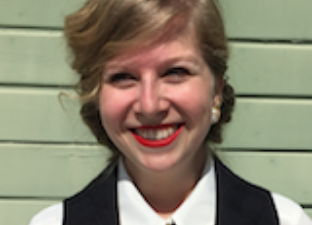What is the color of Rachel's lipstick?
Based on the content of the image, thoroughly explain and answer the question.

The caption describes Rachel's appearance, mentioning that she is wearing vibrant red lipstick, which adds a pop of color to her look, indicating that the color of her lipstick is red.